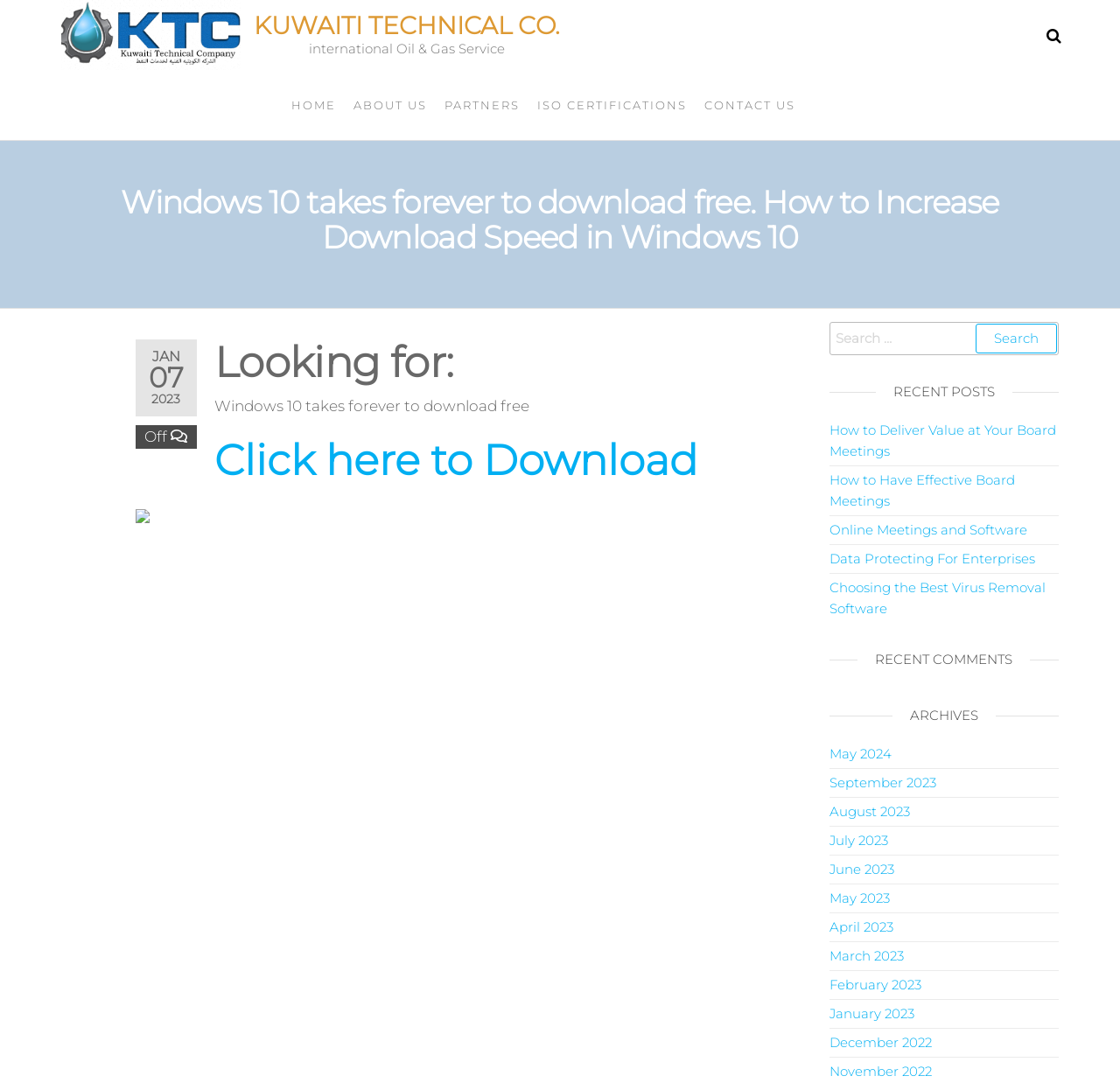Write an extensive caption that covers every aspect of the webpage.

This webpage is about Kuwaiti Technical Co., a company that provides international oil and gas services. At the top left corner, there is a logo of the company, accompanied by a link to the company's homepage. Next to the logo, there are several links to different sections of the website, including "HOME", "ABOUT US", "PARTNERS", "ISO CERTIFICATIONS", and "CONTACT US".

Below the top navigation bar, there is a heading that reads "Windows 10 takes forever to download free. How to Increase Download Speed in Windows 10". This heading is followed by a date, "JAN 07, 2023", and a toggle button labeled "Off". 

To the right of the date, there is a section titled "Looking for:", which contains a link to download Windows 10. Below this section, there is a search bar with a search button. 

The main content of the webpage is divided into three columns. The left column contains a list of recent posts, with links to articles such as "How to Deliver Value at Your Board Meetings" and "Choosing the Best Virus Removal Software". The middle column contains a list of recent comments, while the right column contains an archive of past posts, organized by month.

At the bottom of the webpage, there are several links to social media platforms and a copyright notice.